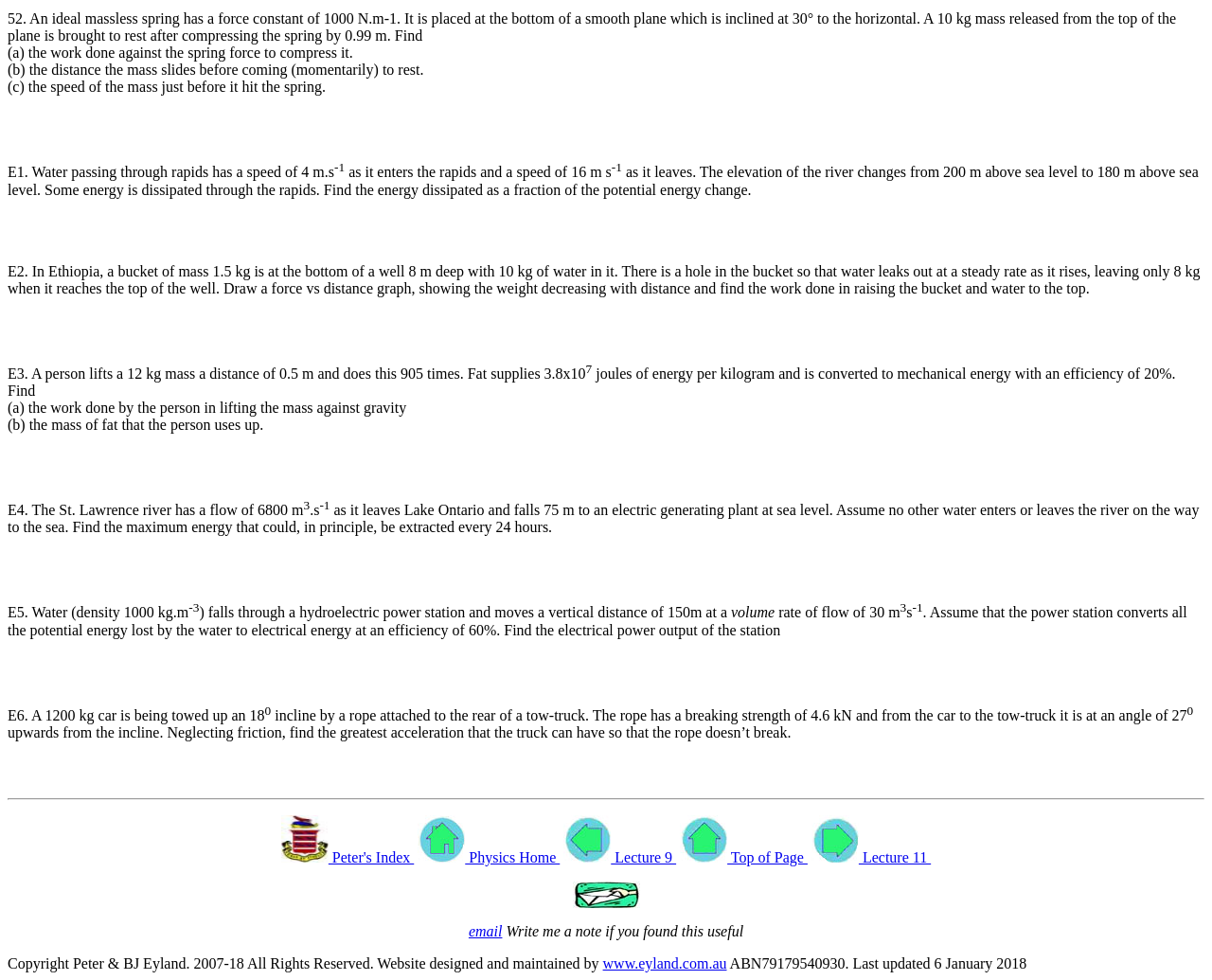What is the purpose of the links at the bottom of the webpage?
Please provide a comprehensive and detailed answer to the question.

The links at the bottom of the webpage, such as 'Peter's Index', 'Physics Home', and 'Lecture 9', seem to be navigation links that allow users to move to different sections or pages of the website. They are likely used to facilitate easy access to related content or resources.